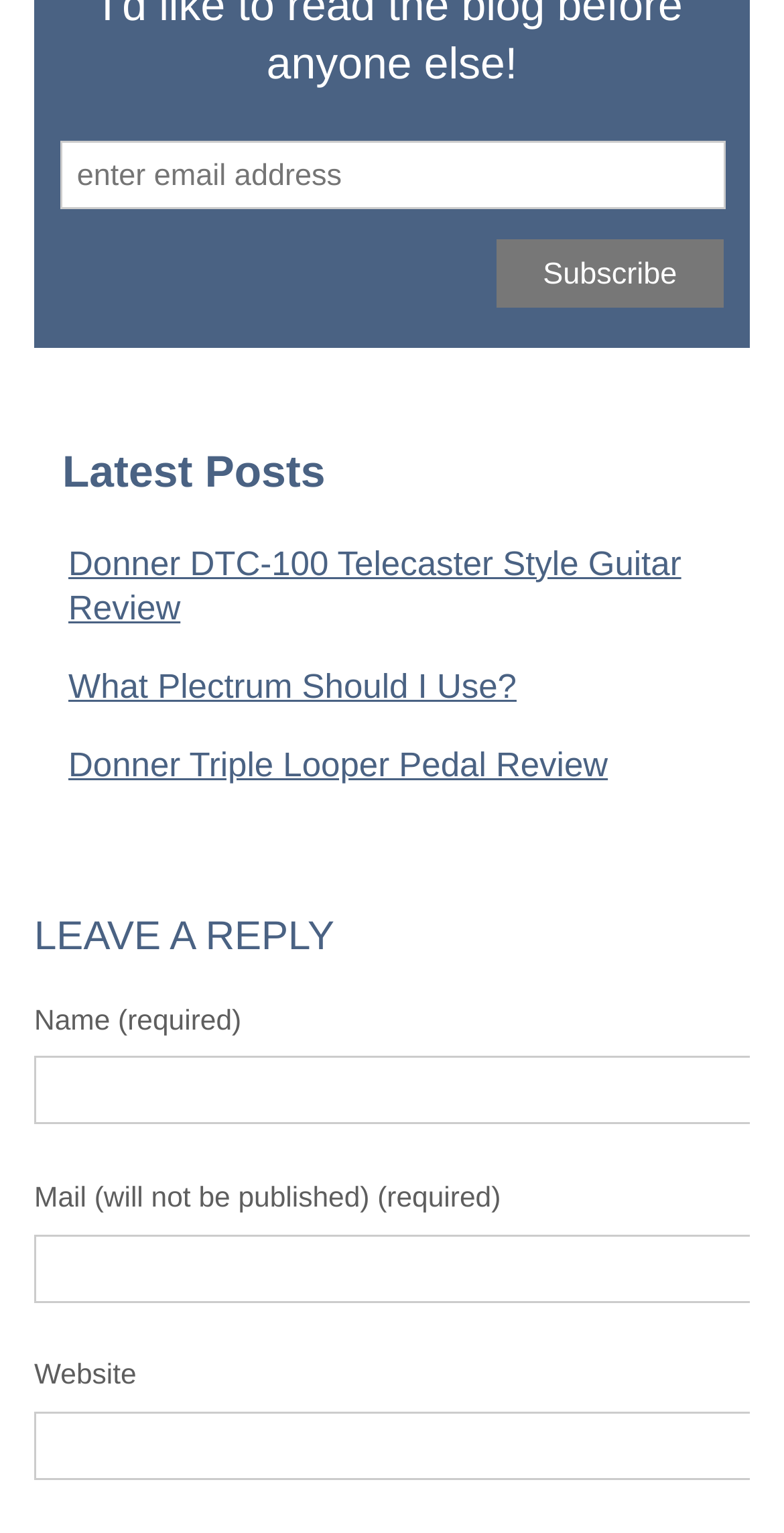Based on the image, please respond to the question with as much detail as possible:
What is the purpose of the 'Subscribe' button?

The 'Subscribe' button is located next to a textbox labeled 'enter email address', suggesting that users can enter their email address and click the button to subscribe to a newsletter or receive updates.